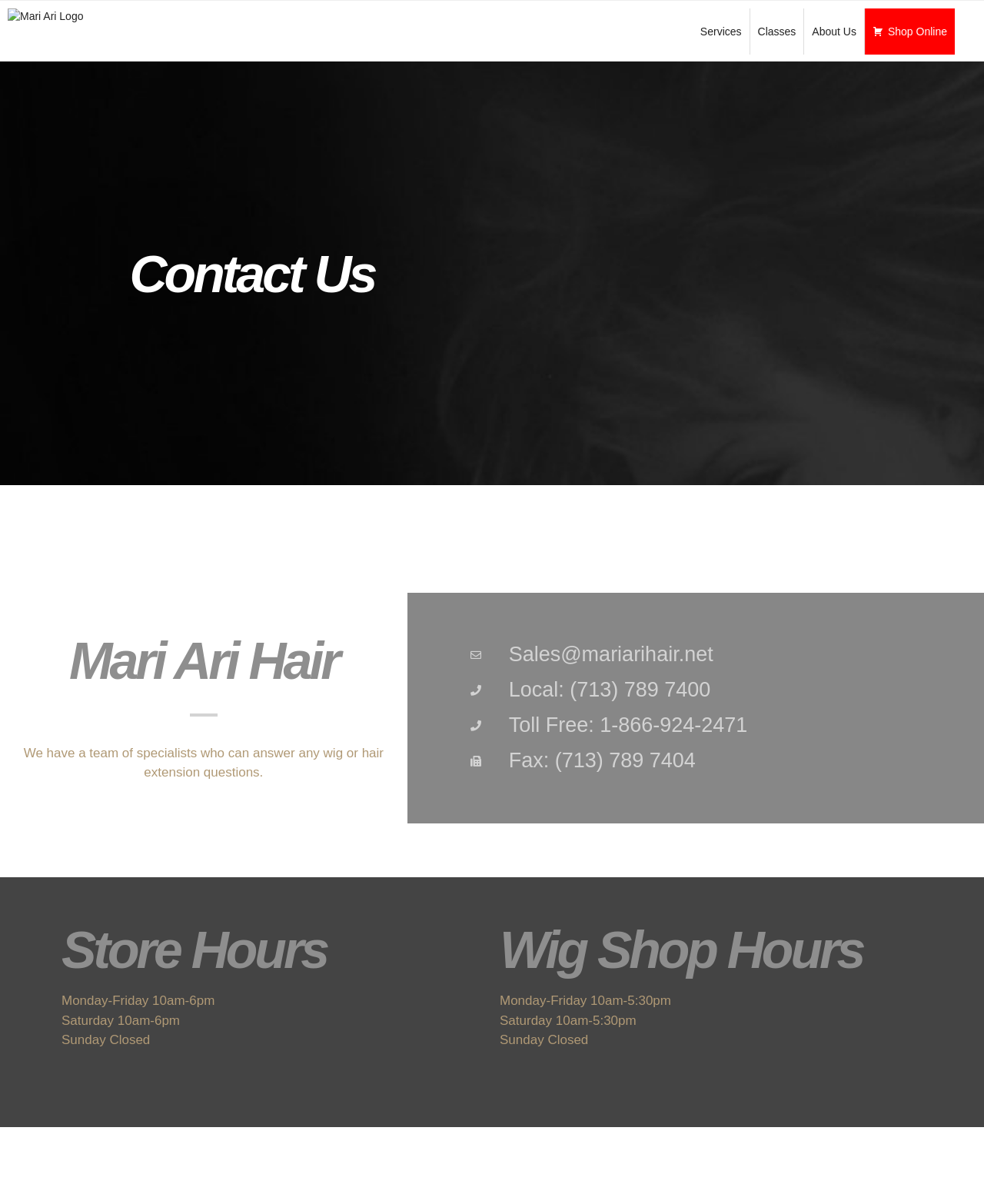What are the store hours on Saturday?
Answer with a single word or short phrase according to what you see in the image.

10am-6pm